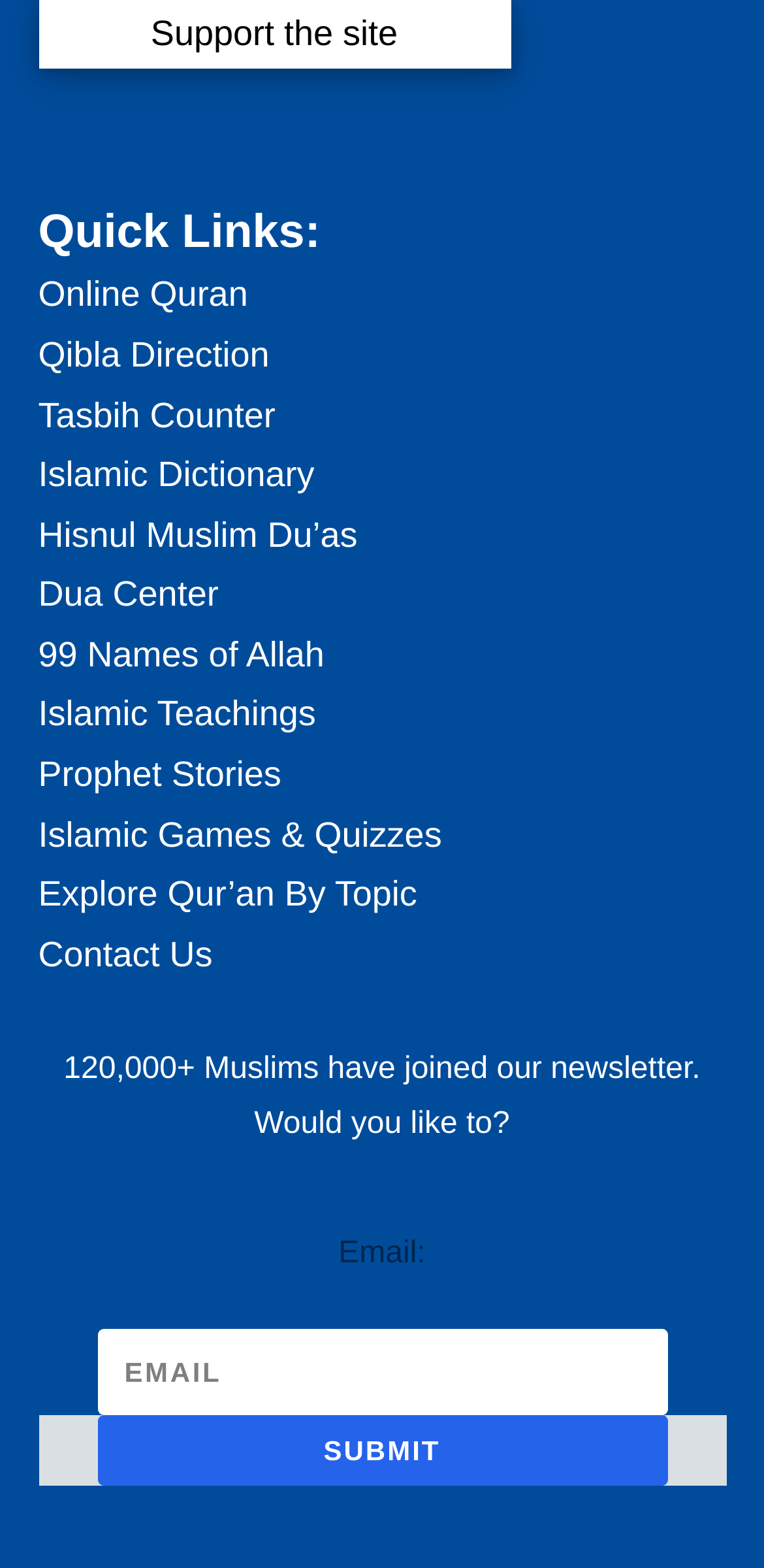Determine the bounding box coordinates for the clickable element to execute this instruction: "Subscribe to the newsletter". Provide the coordinates as four float numbers between 0 and 1, i.e., [left, top, right, bottom].

[0.127, 0.848, 0.873, 0.903]